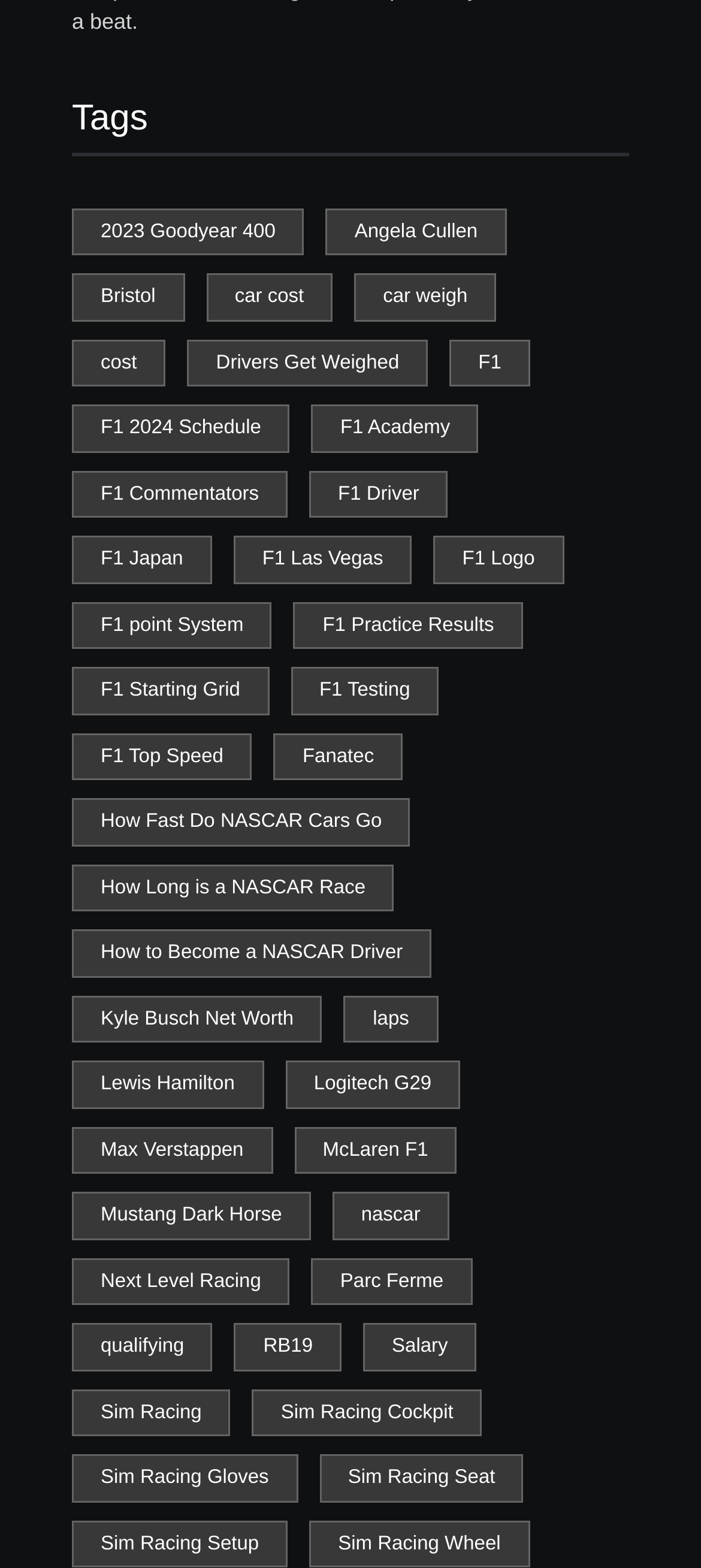Provide a brief response to the question below using one word or phrase:
Is there a link related to Lewis Hamilton on this webpage?

Yes